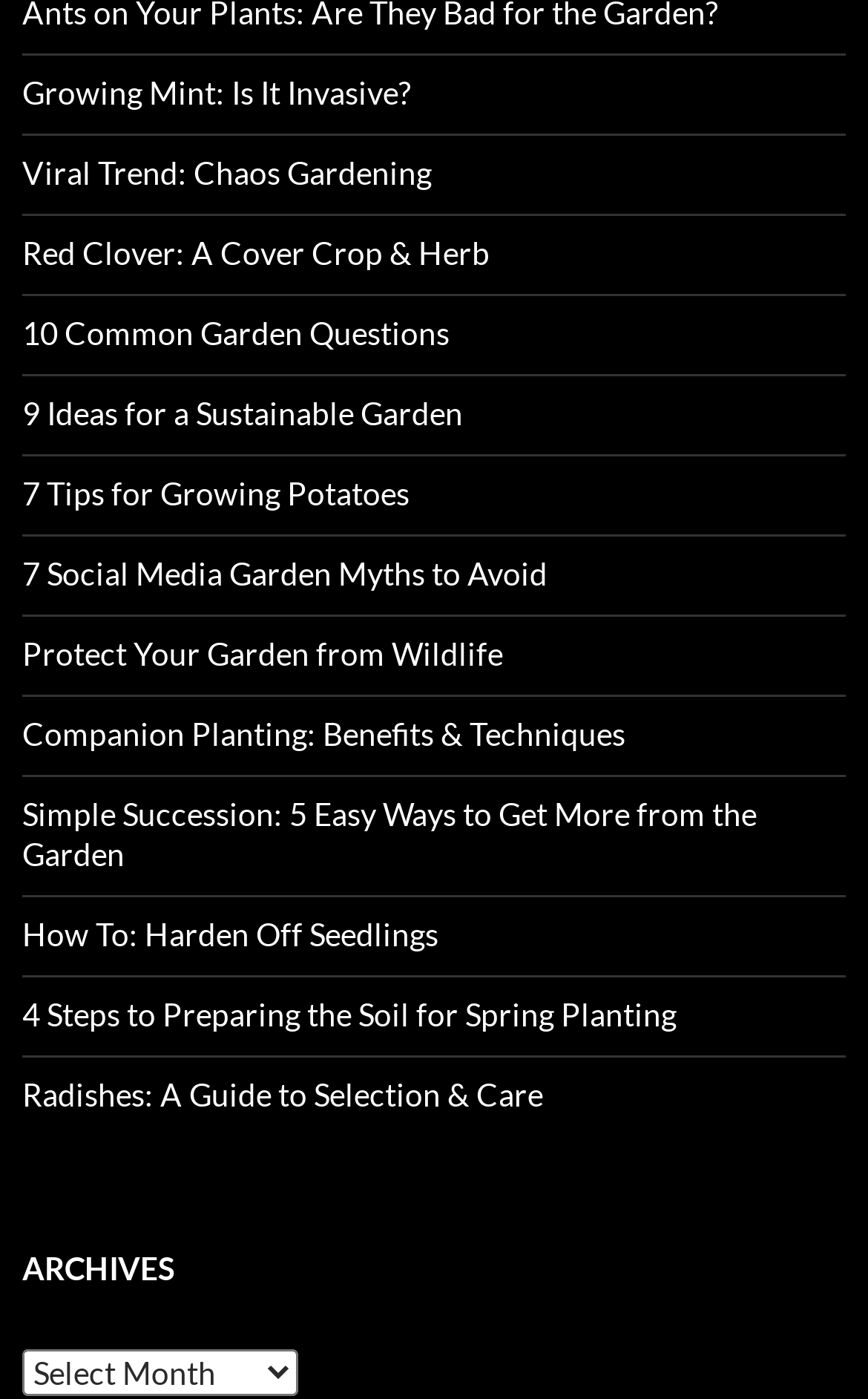How many links are there on the webpage? Look at the image and give a one-word or short phrase answer.

15